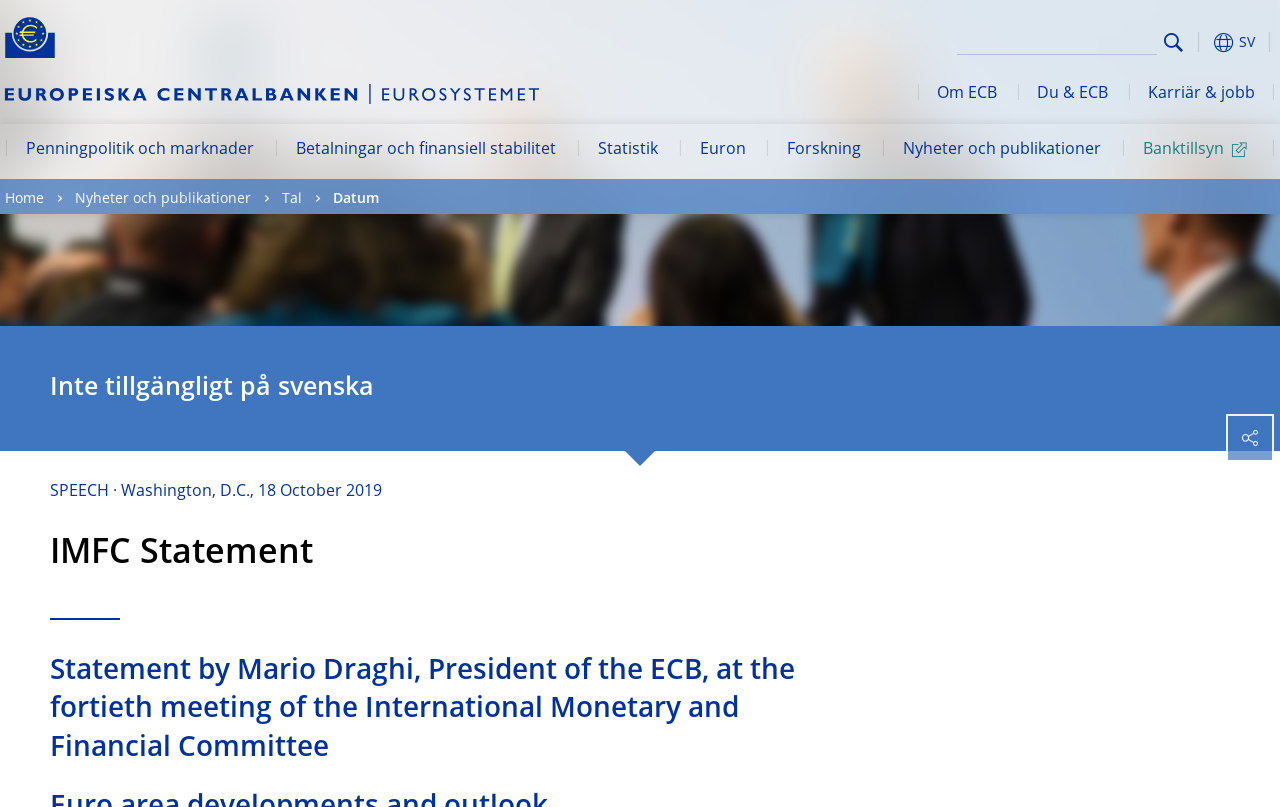Locate the bounding box coordinates of the area where you should click to accomplish the instruction: "Click on the logo".

[0.004, 0.019, 0.043, 0.072]